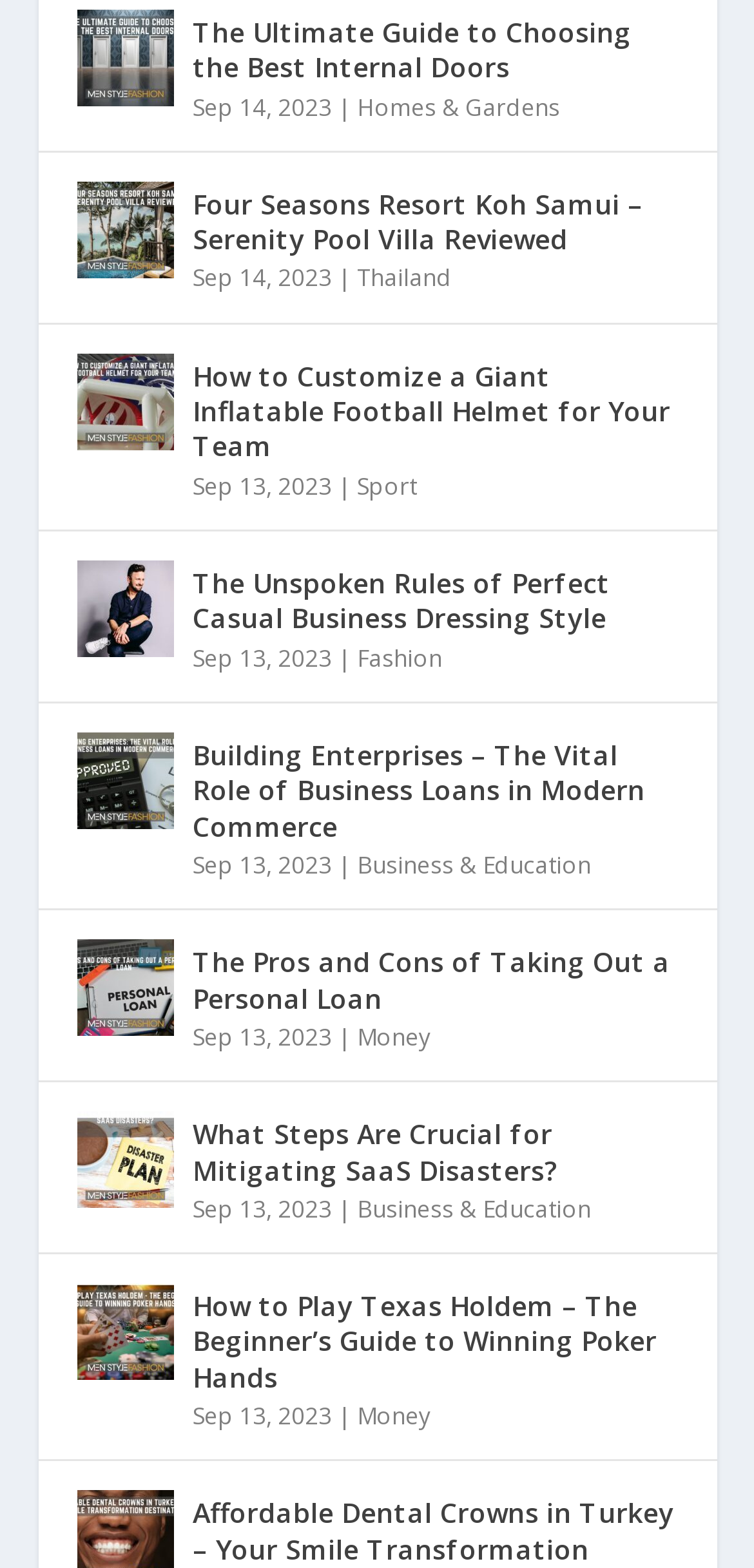How many articles are listed on the webpage?
Using the image, elaborate on the answer with as much detail as possible.

There are 9 articles listed on the webpage, each with a title, image, and publication date.